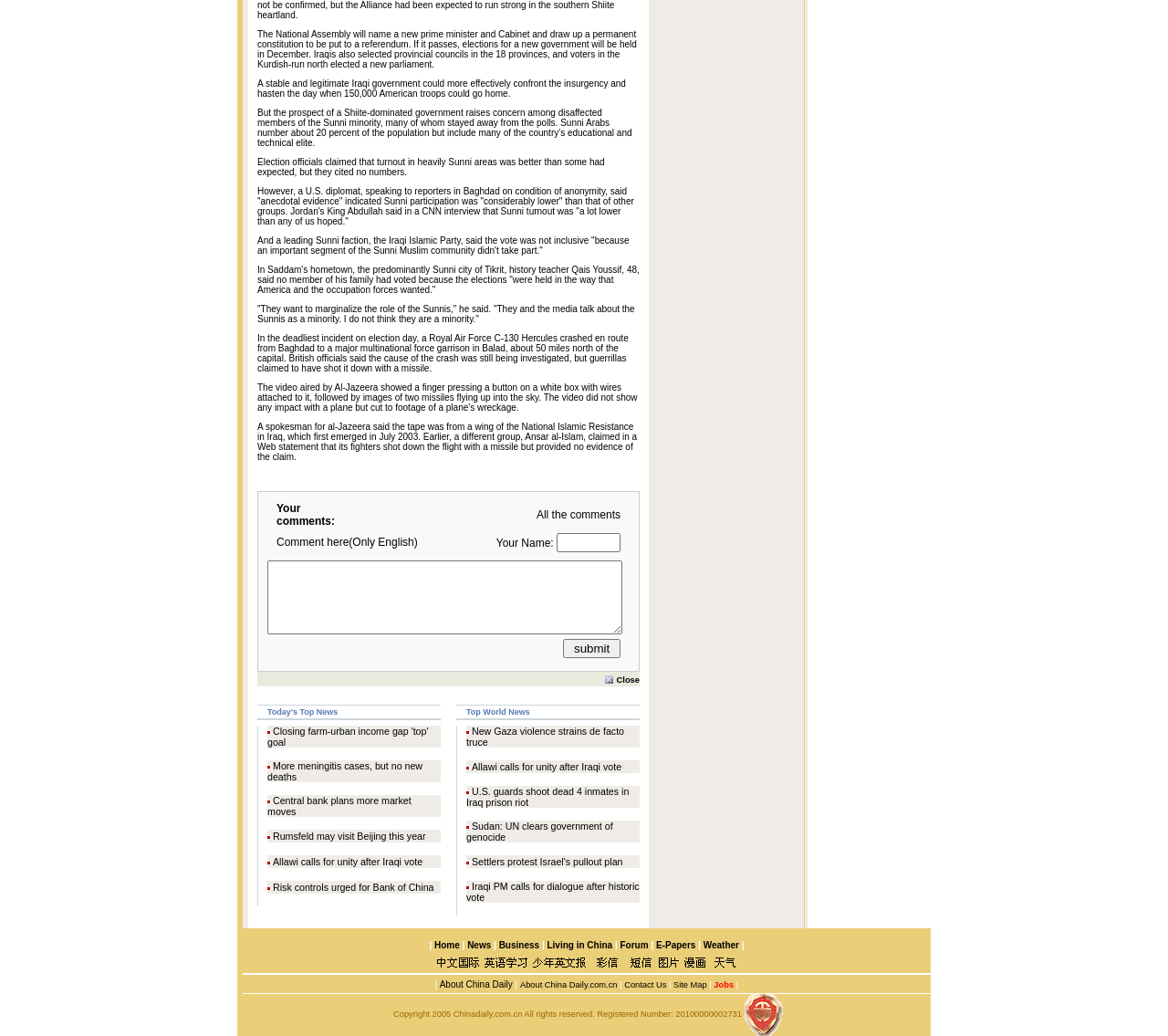What is the main topic of the news article?
Please utilize the information in the image to give a detailed response to the question.

The main topic of the news article is the Iraqi election, which can be inferred from the multiple paragraphs discussing the election results, voter turnout, and reactions from various groups.